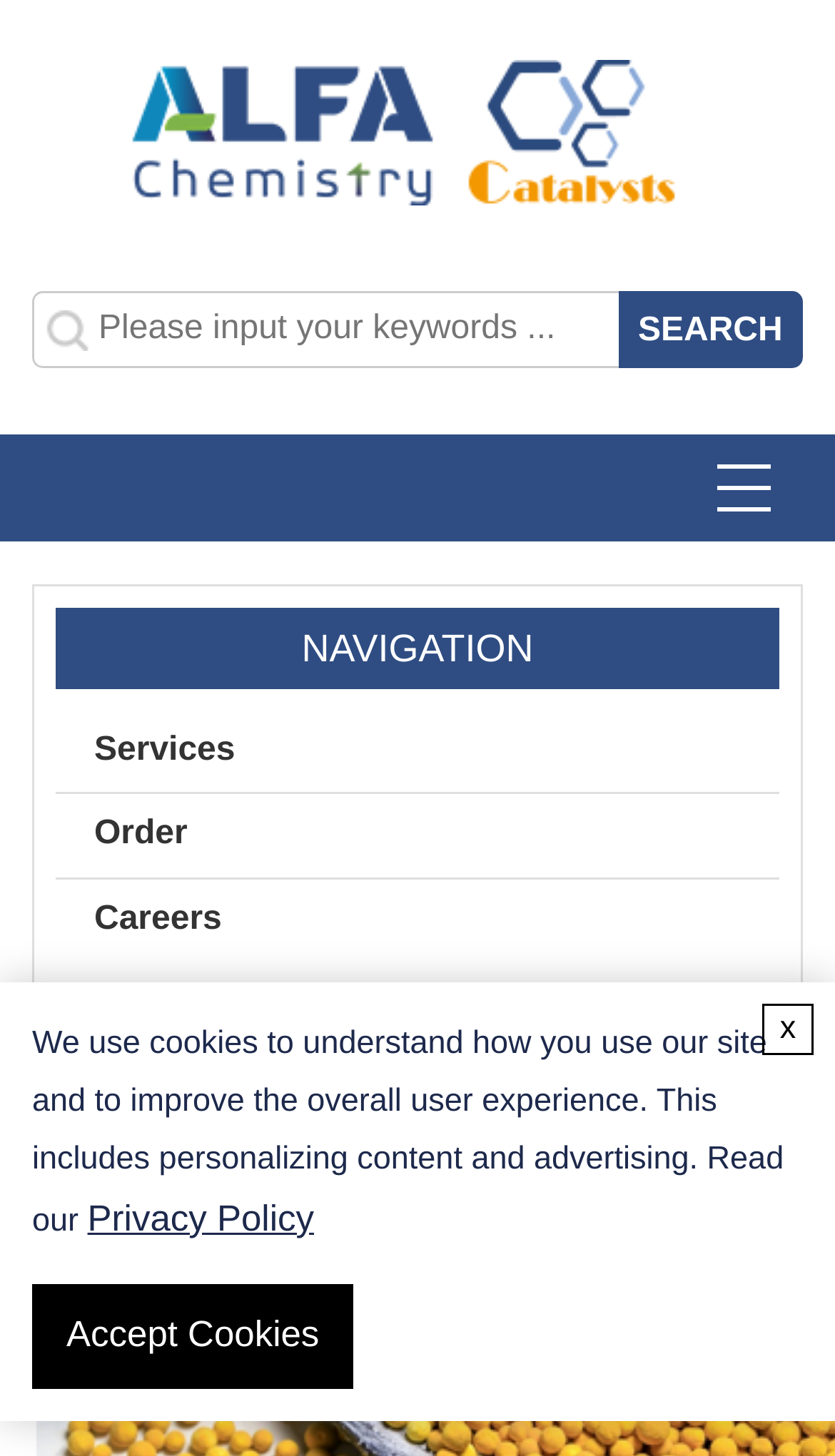Could you specify the bounding box coordinates for the clickable section to complete the following instruction: "visit home page"?

[0.038, 0.729, 0.155, 0.757]